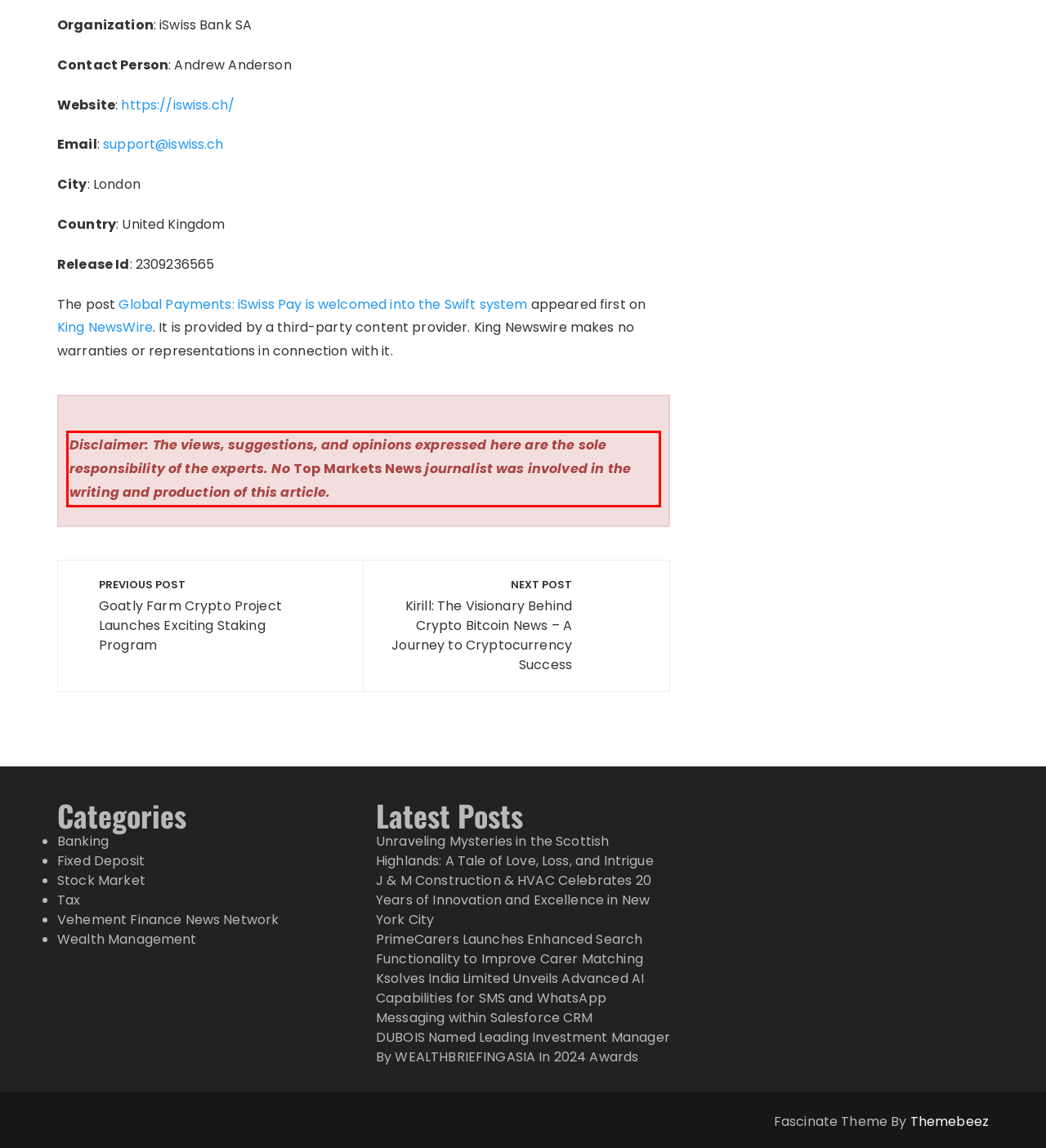You are provided with a screenshot of a webpage featuring a red rectangle bounding box. Extract the text content within this red bounding box using OCR.

Disclaimer: The views, suggestions, and opinions expressed here are the sole responsibility of the experts. No Top Markets News journalist was involved in the writing and production of this article.